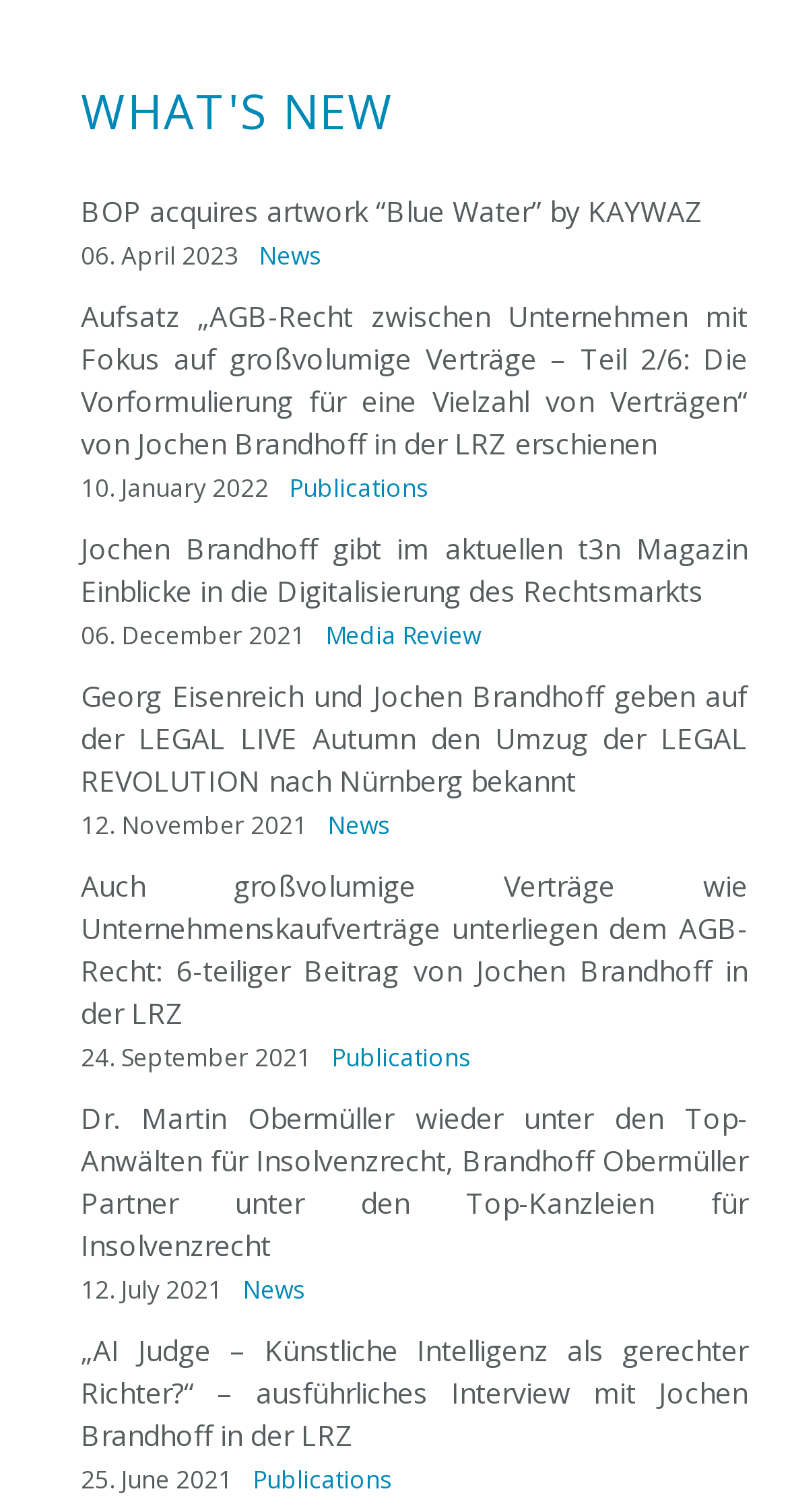What category is the fifth news article under?
Refer to the image and provide a concise answer in one word or phrase.

Media Review